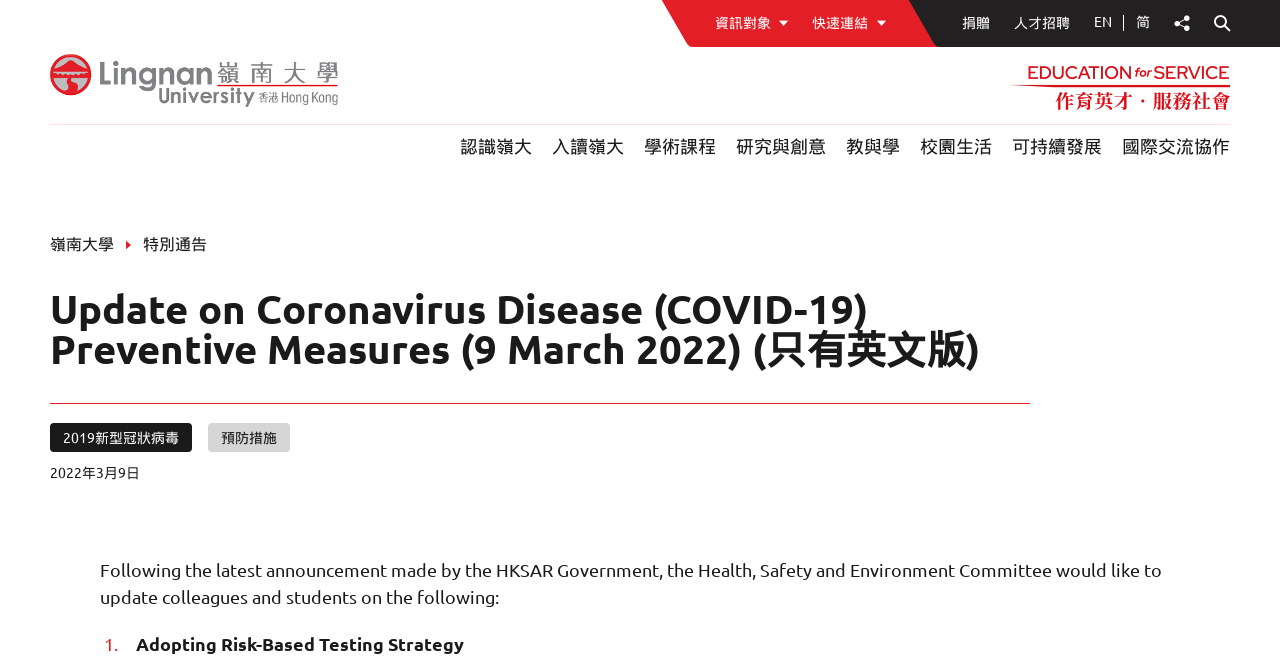Offer an extensive depiction of the webpage and its key elements.

The webpage is about an update on Coronavirus Disease (COVID-19) preventive measures from Lingnan University, dated March 9, 2022. At the top left corner, there is a website logo, and next to it, there are two language options, "EN" and "简", for English and Simplified Chinese respectively. 

Below the language options, there is a navigation menu with nine links, including "認識嶺大", "入讀嶺大", "學術課程", and others, which are aligned horizontally across the page. 

On the top right corner, there is a university tagline image. Below it, there is a heading that displays the title of the update, "Update on Coronavirus Disease (COVID-19) Preventive Measures (9 March 2022) (只有英文版)". 

The main content of the webpage starts with three lines of text, "2019新型冠狀病毒", "預防措施", and "2022年3月9日", which are stacked vertically. 

Following these lines, there is a paragraph of text that explains the update, stating that the Health, Safety and Environment Committee would like to update colleagues and students on the latest announcement made by the HKSAR Government. 

Finally, there is a subheading "Adopting Risk-Based Testing Strategy" at the bottom of the page.